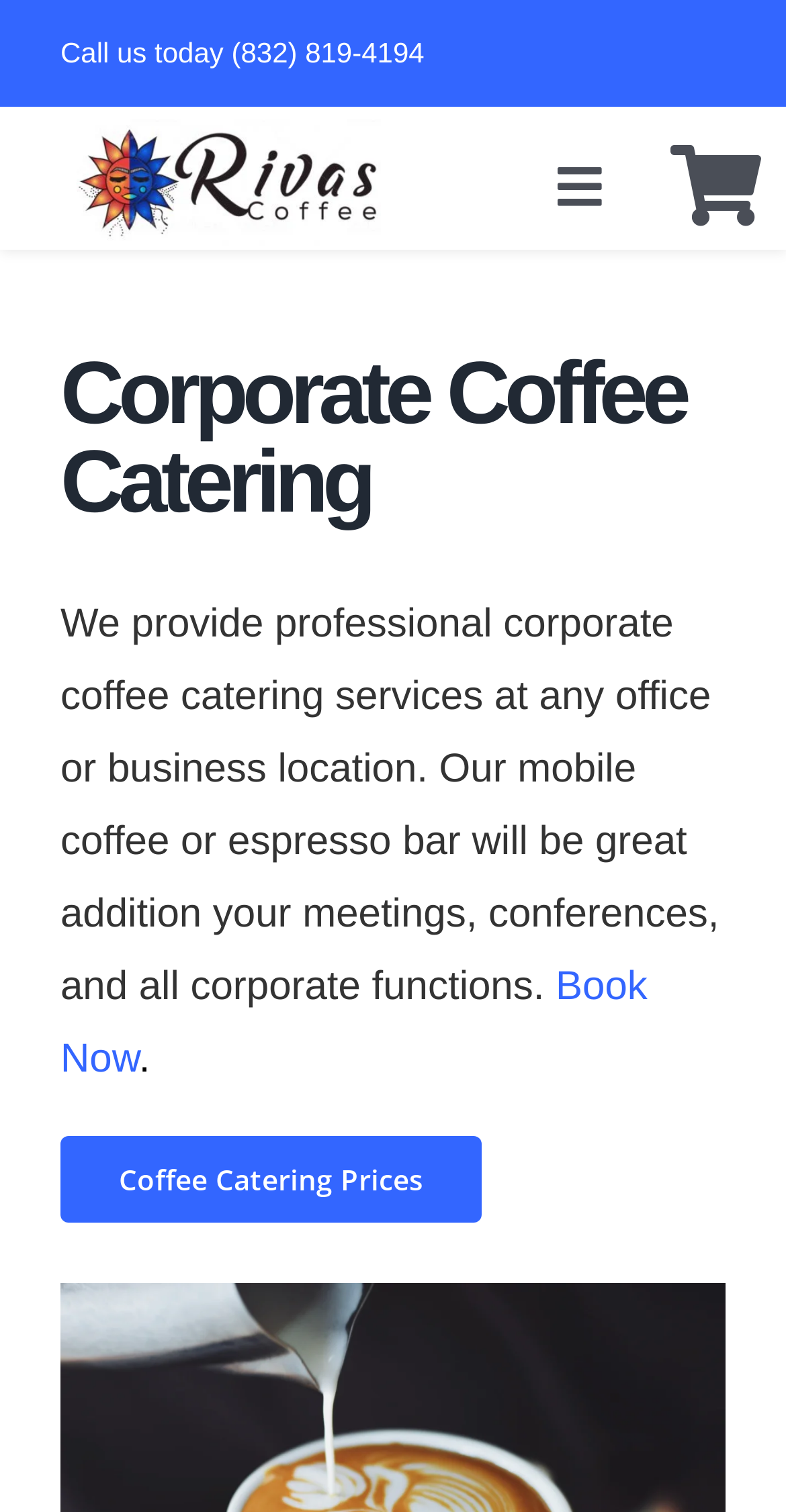What is the main service provided by Rivas Coffee?
Refer to the image and provide a thorough answer to the question.

I determined this by reading the heading 'Corporate Coffee Catering' and the description that follows, which explains that Rivas Coffee provides professional corporate coffee catering services.